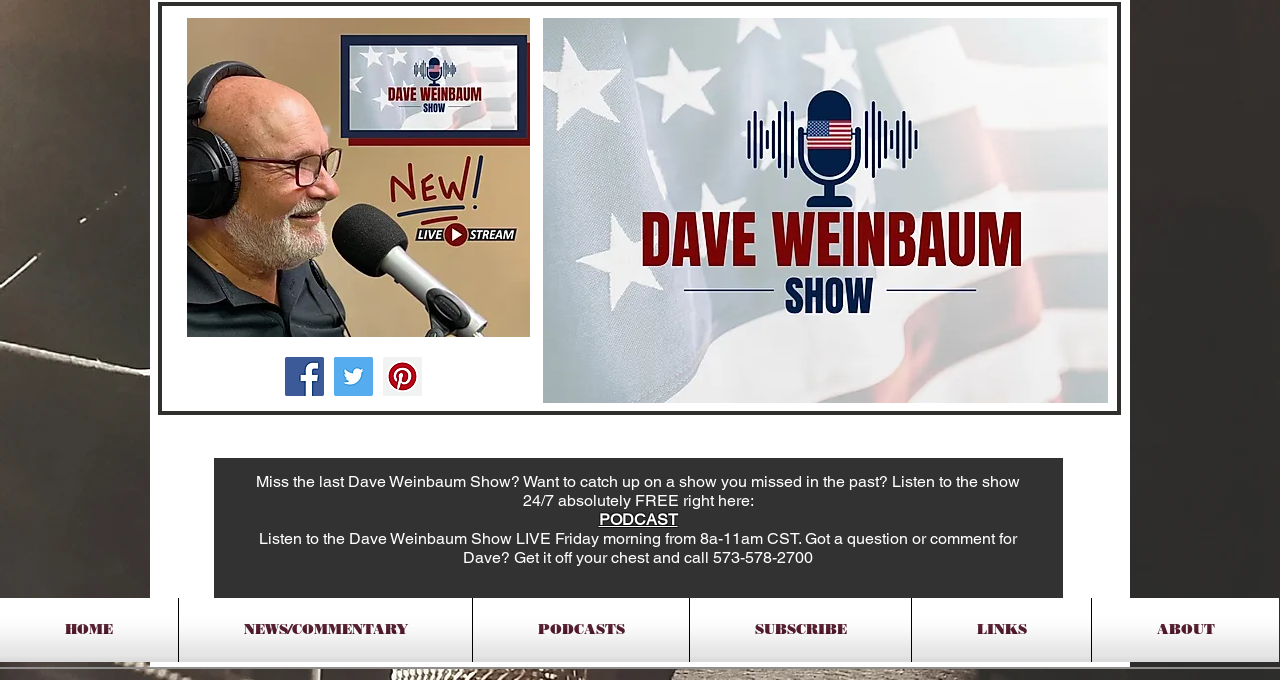Respond to the following question with a brief word or phrase:
What are the available navigation options?

HOME, NEWS/COMMENTARY, PODCASTS, SUBSCRIBE, LINKS, ABOUT